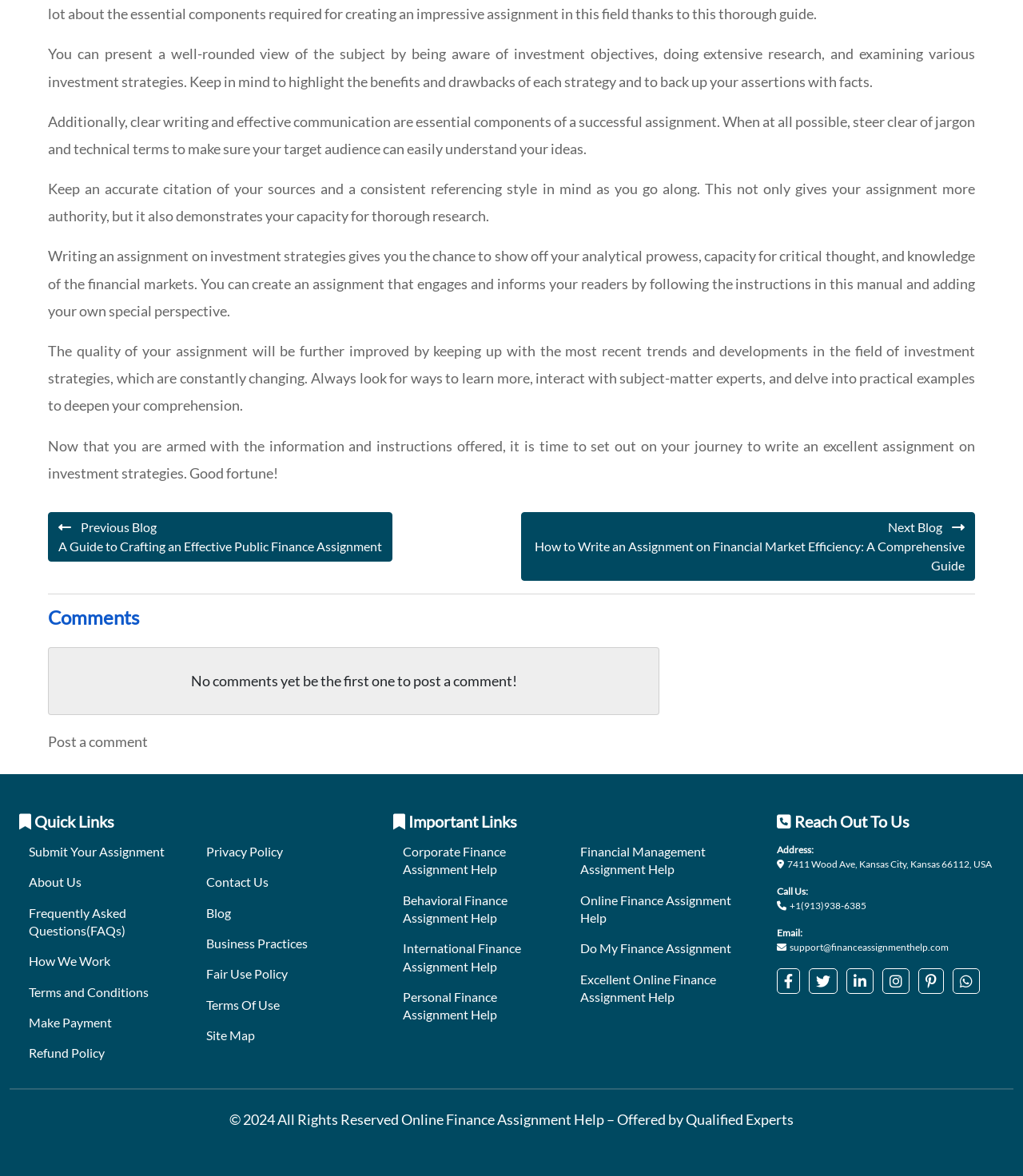Determine the bounding box for the HTML element described here: "Financial Management Assignment Help". The coordinates should be given as [left, top, right, bottom] with each number being a float between 0 and 1.

[0.567, 0.717, 0.69, 0.745]